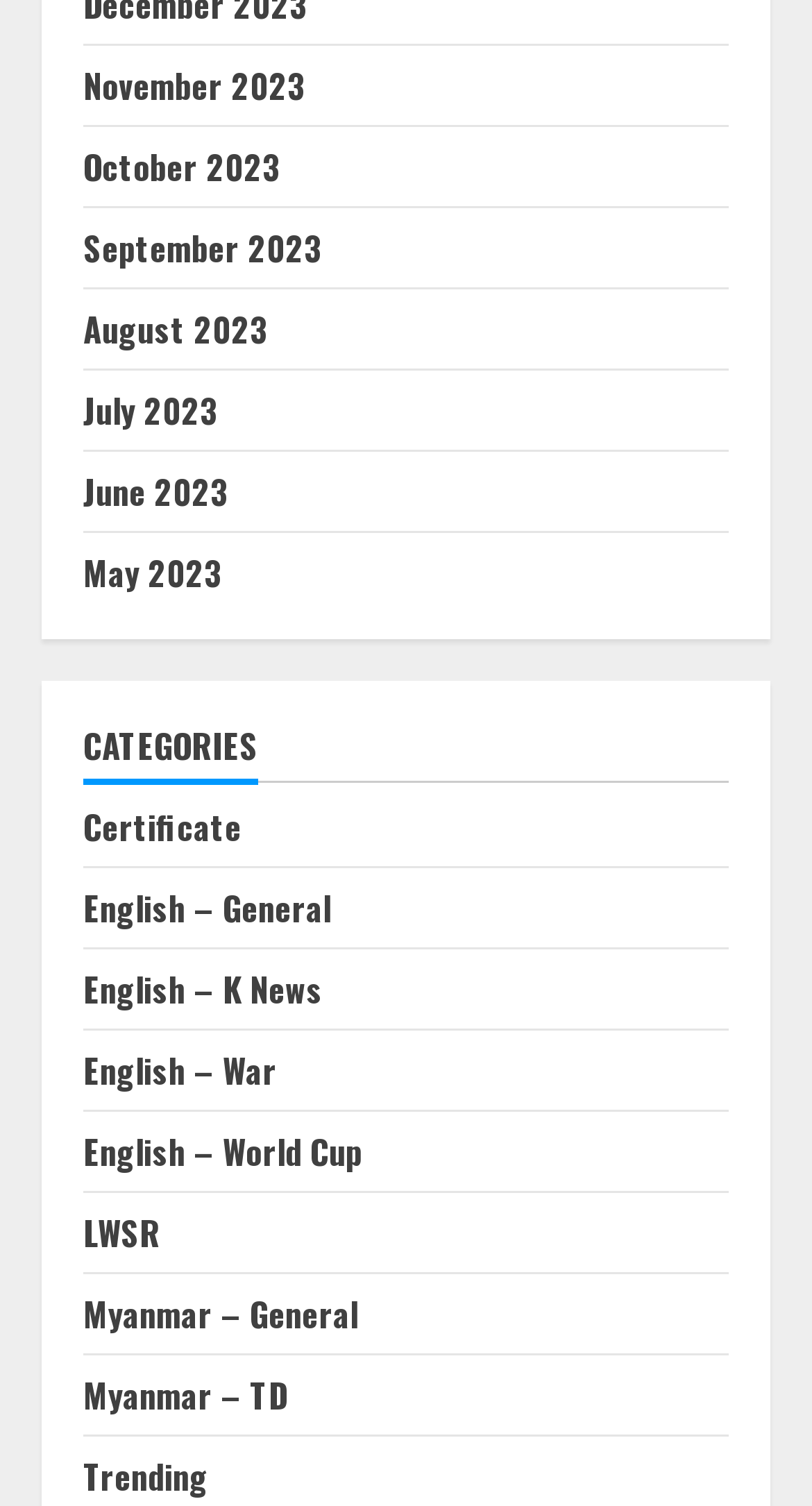Refer to the image and provide an in-depth answer to the question: 
What are the months listed in the webpage?

By examining the links at the top of the webpage, I found a list of months from November 2023 to July 2023, which suggests that the webpage is organized by month.